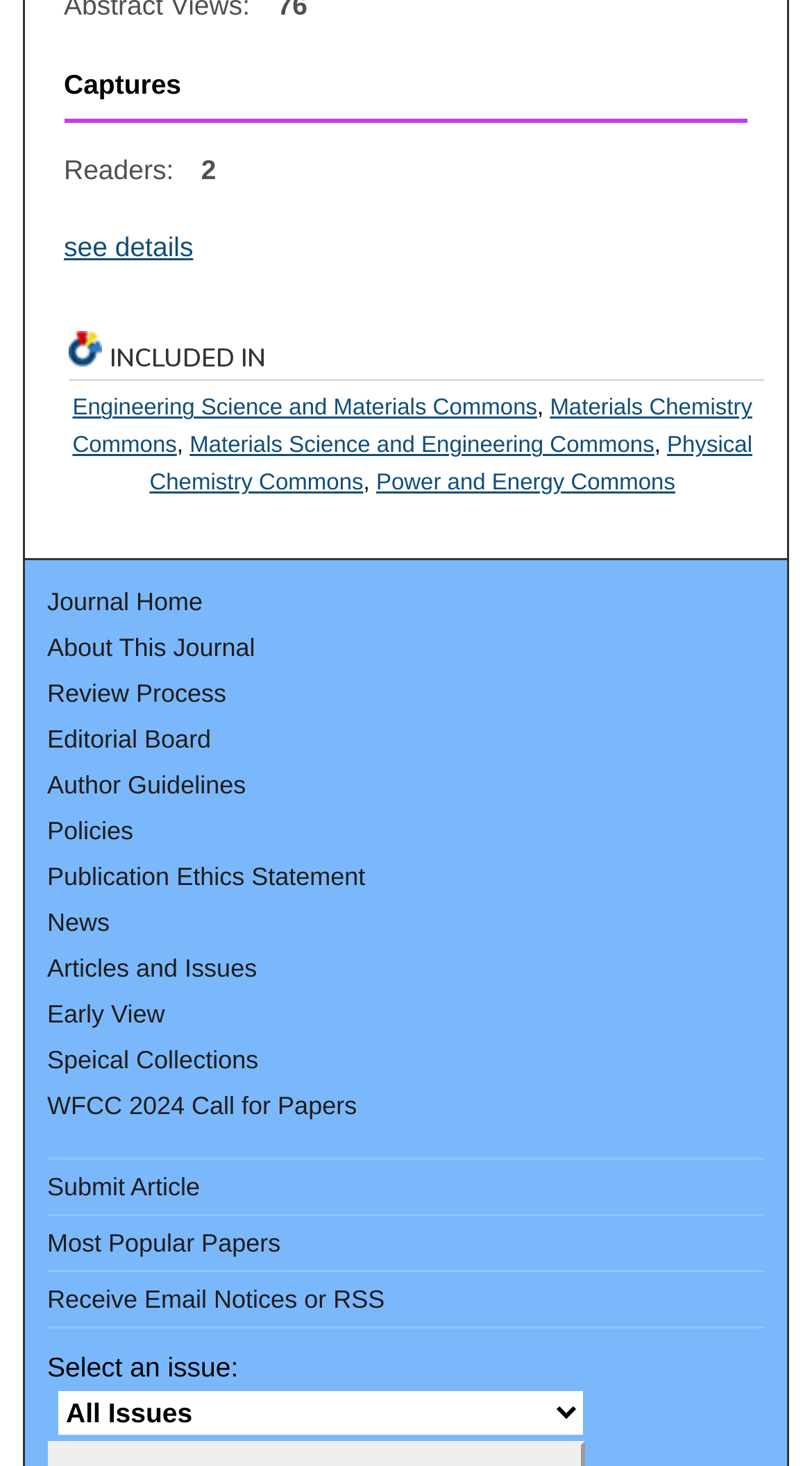Identify the bounding box coordinates for the UI element described as follows: "Materials Chemistry Commons". Ensure the coordinates are four float numbers between 0 and 1, formatted as [left, top, right, bottom].

[0.089, 0.27, 0.926, 0.313]